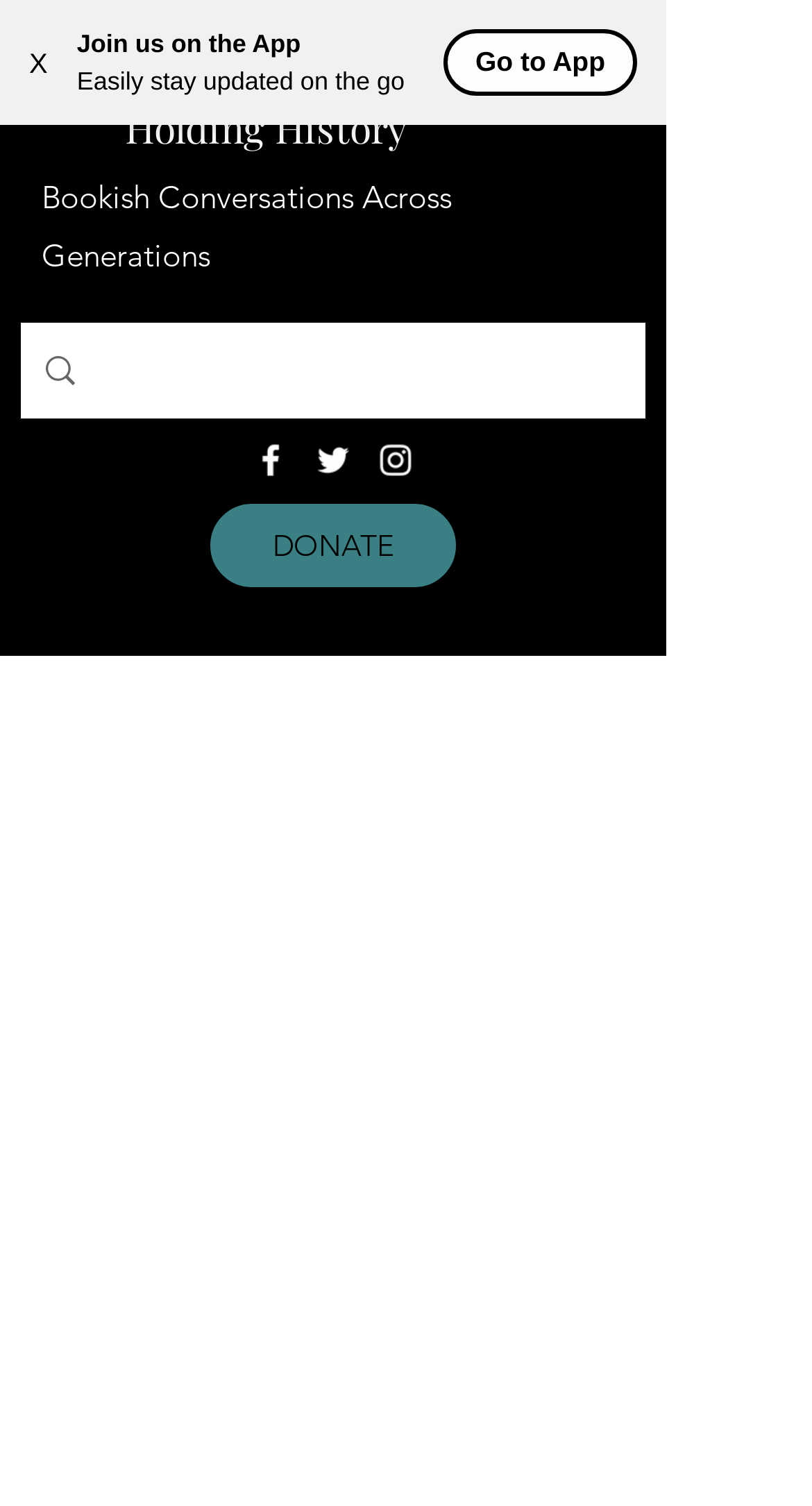Can you find the bounding box coordinates for the UI element given this description: "Holding History"? Provide the coordinates as four float numbers between 0 and 1: [left, top, right, bottom].

[0.154, 0.066, 0.503, 0.102]